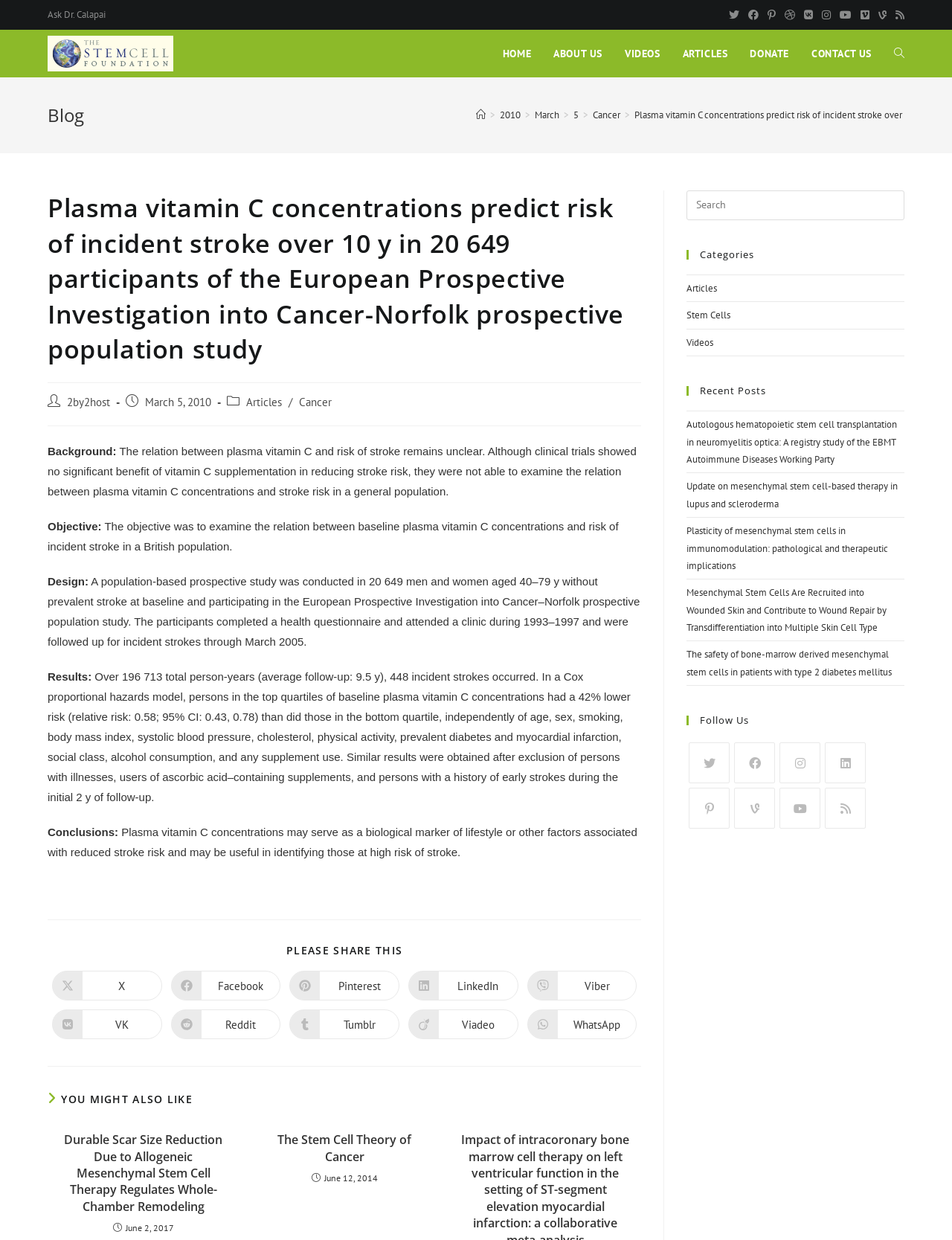Using the details from the image, please elaborate on the following question: How many years of follow-up were conducted in the study?

I read the article content and found that the participants were followed up for incident strokes through March 2005, and the average follow-up was 9.5 years, as stated in the 'Design' section.